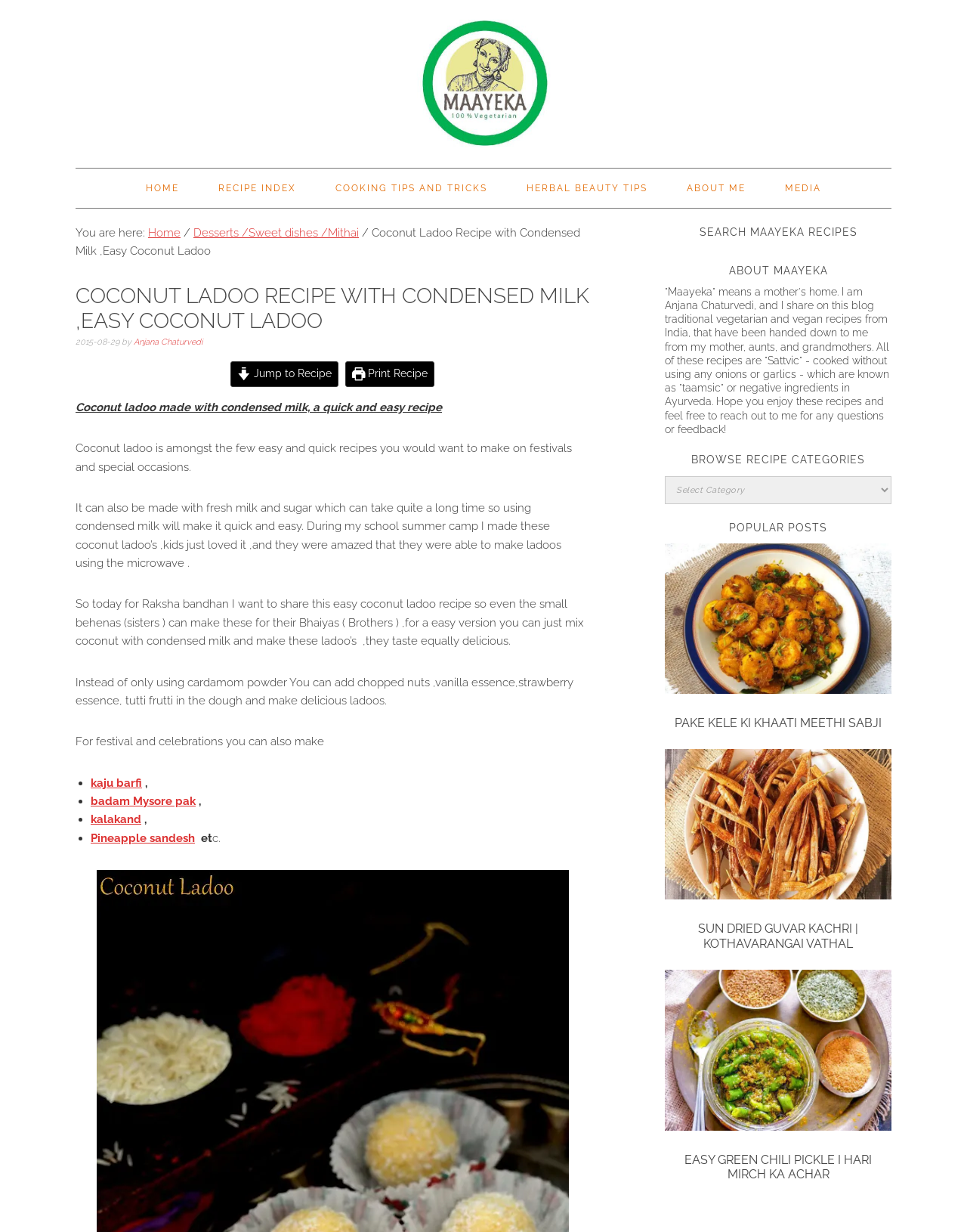Can you extract the primary headline text from the webpage?

COCONUT LADOO RECIPE WITH CONDENSED MILK ,EASY COCONUT LADOO